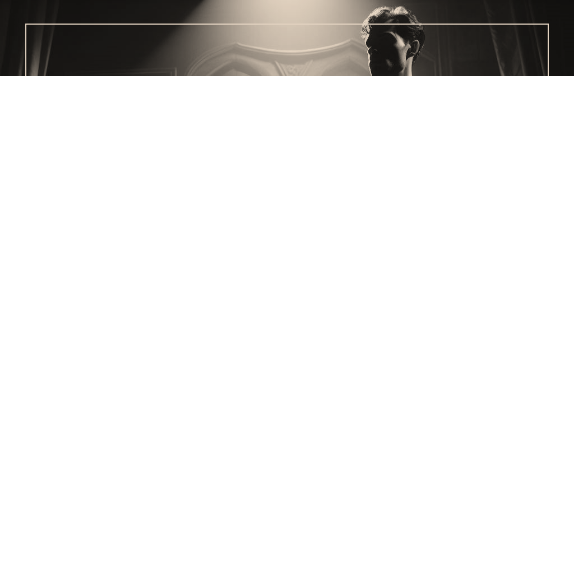What is the setting of the image?
Your answer should be a single word or phrase derived from the screenshot.

Elegant venue